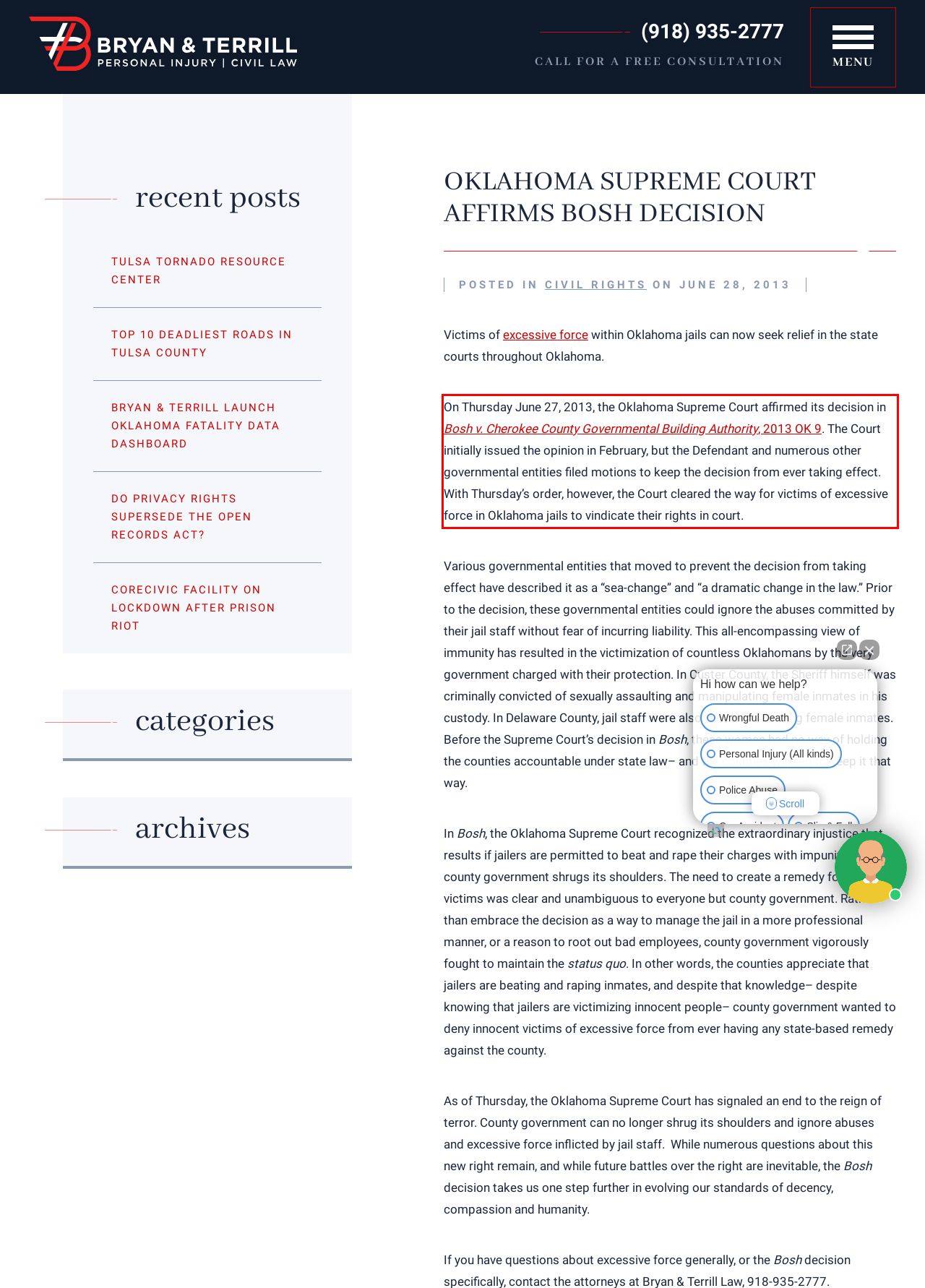Identify the text within the red bounding box on the webpage screenshot and generate the extracted text content.

On Thursday June 27, 2013, the Oklahoma Supreme Court affirmed its decision in Bosh v. Cherokee County Governmental Building Authority, 2013 OK 9. The Court initially issued the opinion in February, but the Defendant and numerous other governmental entities filed motions to keep the decision from ever taking effect. With Thursday’s order, however, the Court cleared the way for victims of excessive force in Oklahoma jails to vindicate their rights in court.